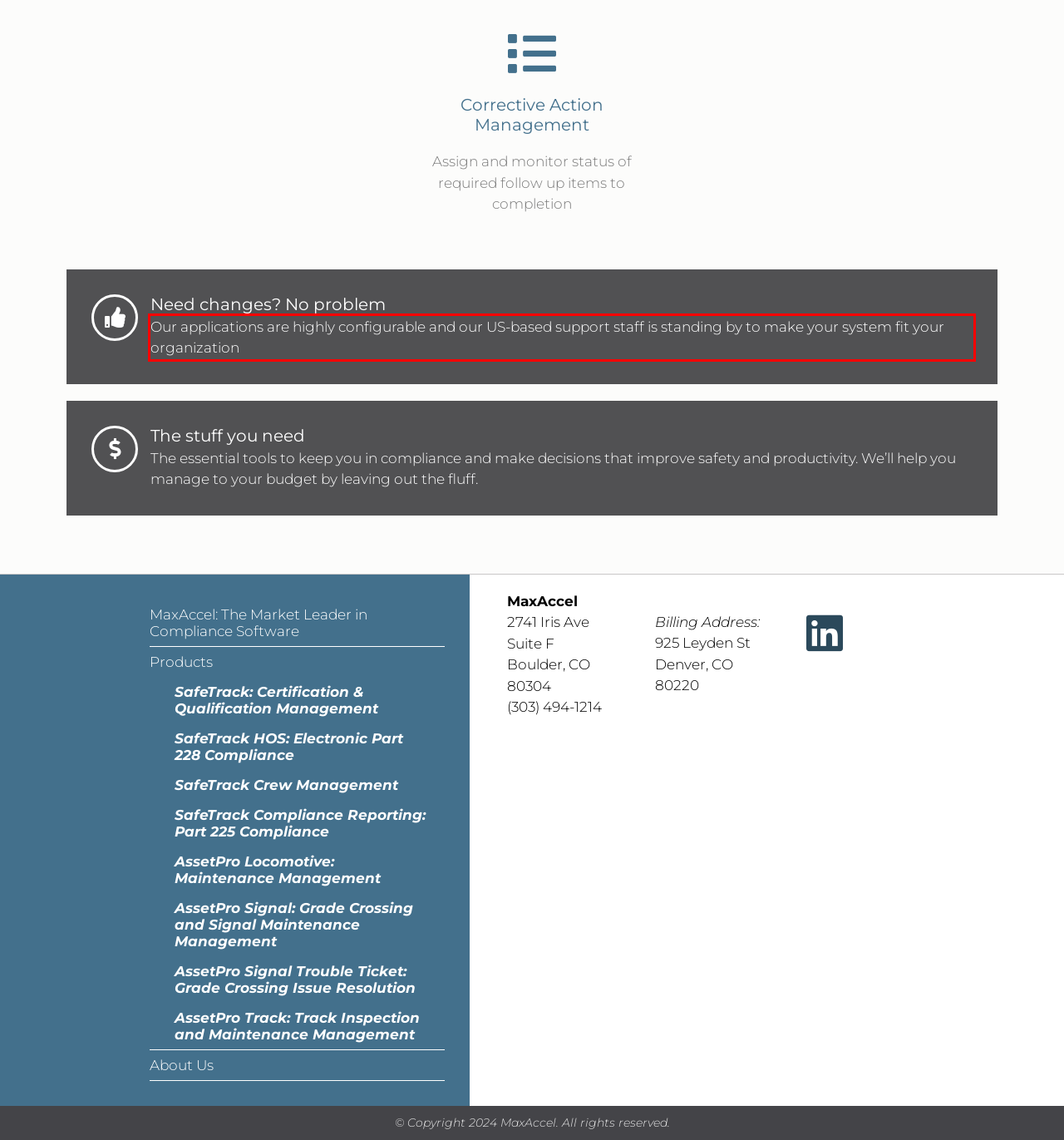Observe the screenshot of the webpage, locate the red bounding box, and extract the text content within it.

Our applications are highly configurable and our US-based support staff is standing by to make your system fit your organization